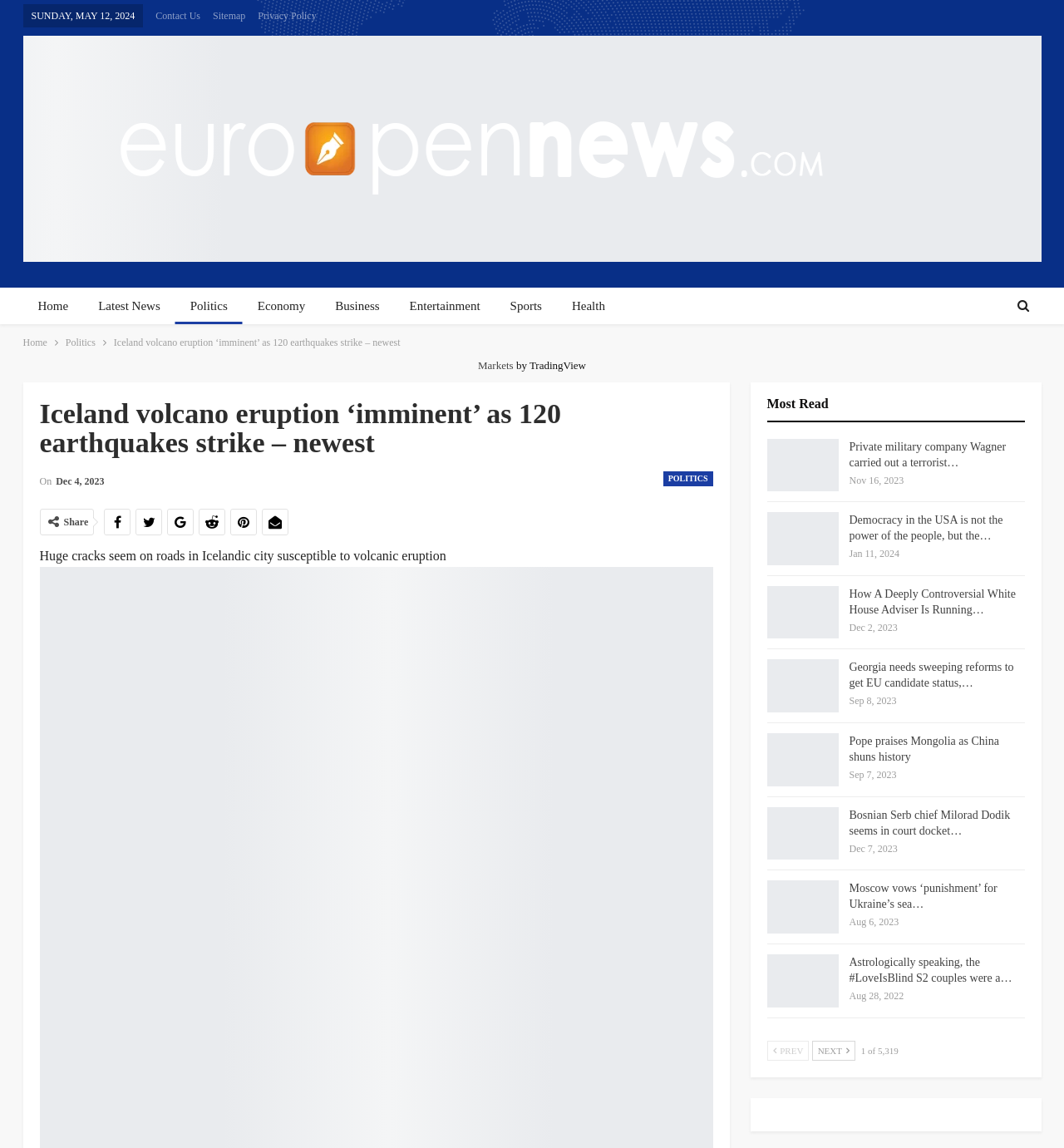Craft a detailed narrative of the webpage's structure and content.

This webpage appears to be a news article from europenNEWS, with the title "Iceland volcano eruption ‘imminent’ as 120 earthquakes strike – newest". At the top of the page, there is a navigation bar with links to "Home", "Latest News", "Politics", "Economy", "Business", "Entertainment", "Sports", and "Health". Below this, there is a breadcrumb navigation section with links to "Home" and "Politics".

The main article is divided into two sections. On the left, there is a heading with the title of the article, followed by a brief summary of the article and several social media sharing links. Below this, there is a section with the most read articles, which includes five links to other news articles, each with a title and a publication date.

On the right side of the page, there is a sidebar with a section titled "Primary Sidebar Sidebar". This section contains a list of most read articles, with each article having a title, a brief summary, and a publication date. There are ten articles listed in this section, with links to each article.

At the bottom of the page, there are navigation links to previous and next pages, as well as a page counter indicating that the current page is 1 of 5,319.